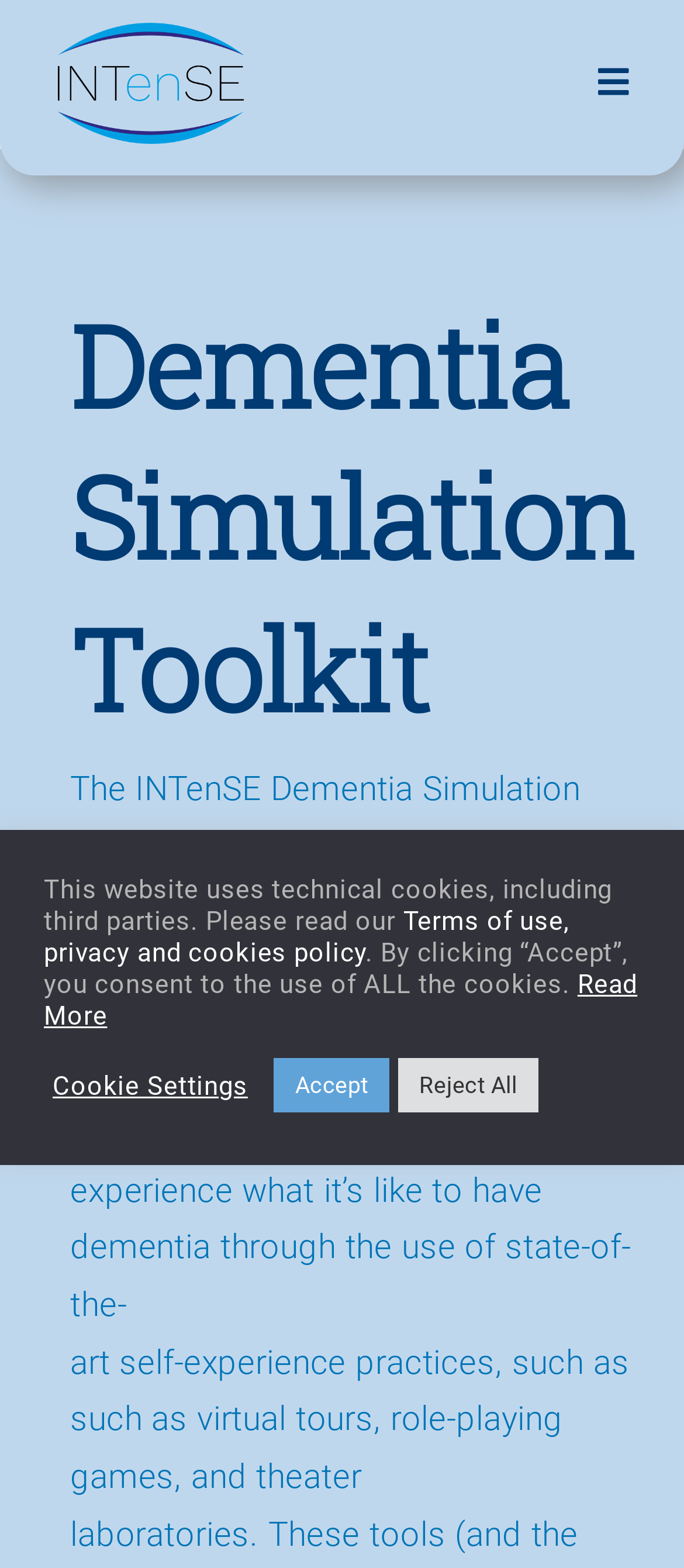Use a single word or phrase to answer the following:
What is the navigation menu located?

Top right corner